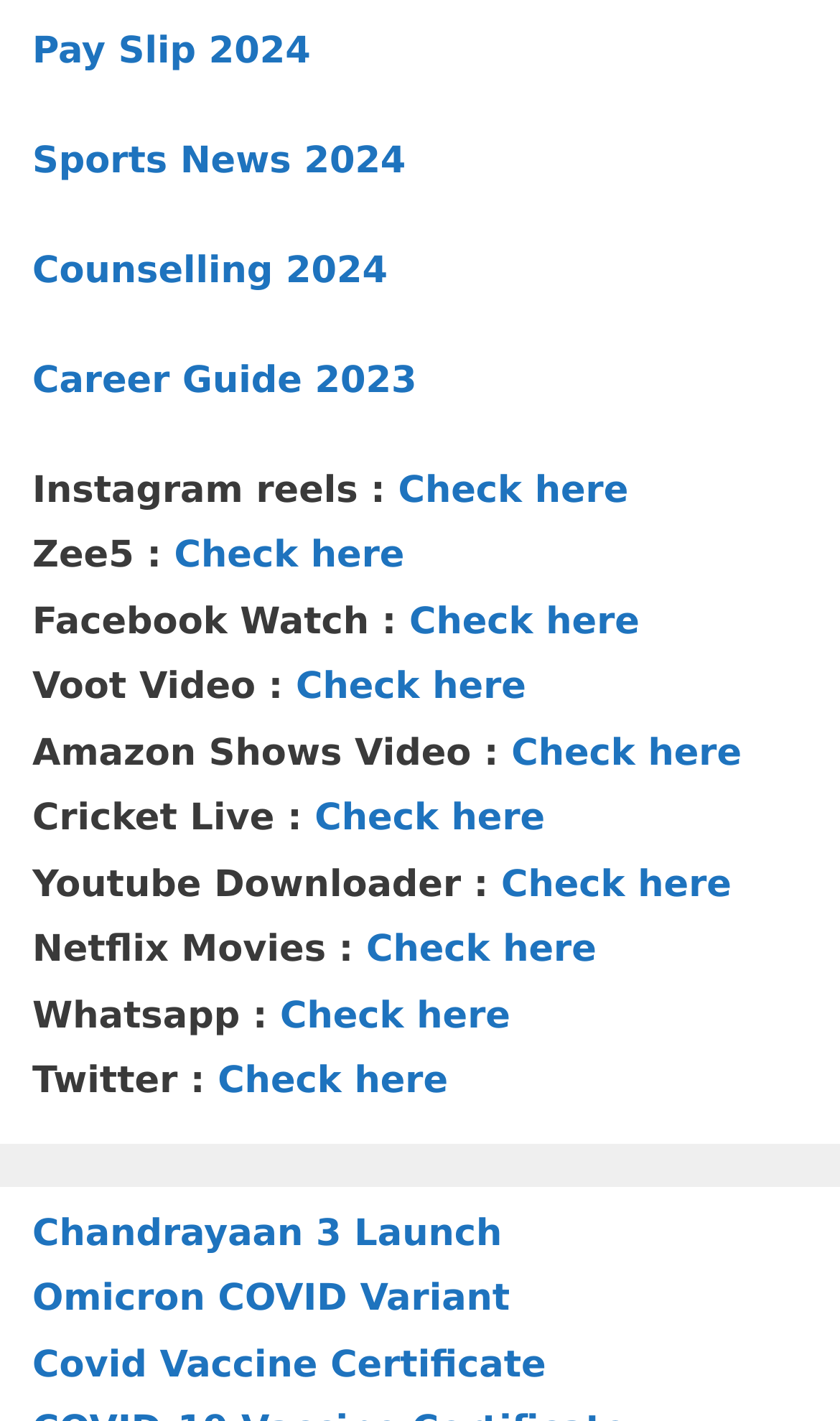Provide a thorough and detailed response to the question by examining the image: 
How many links are there in total?

I counted all the links on the webpage, including the ones related to video platforms, news, and other topics. There are 17 links in total.